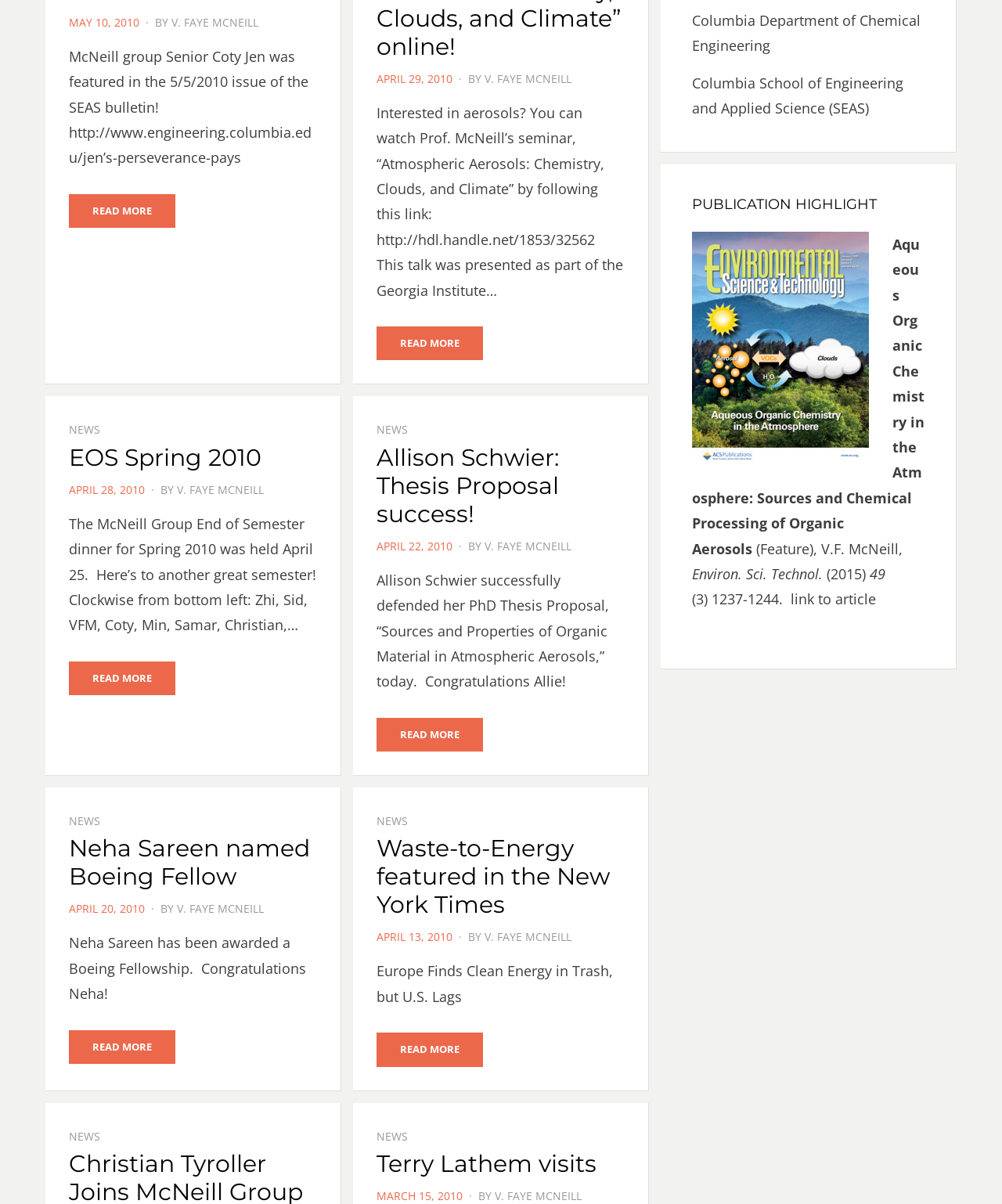Predict the bounding box coordinates of the area that should be clicked to accomplish the following instruction: "view current projects". The bounding box coordinates should consist of four float numbers between 0 and 1, i.e., [left, top, right, bottom].

None